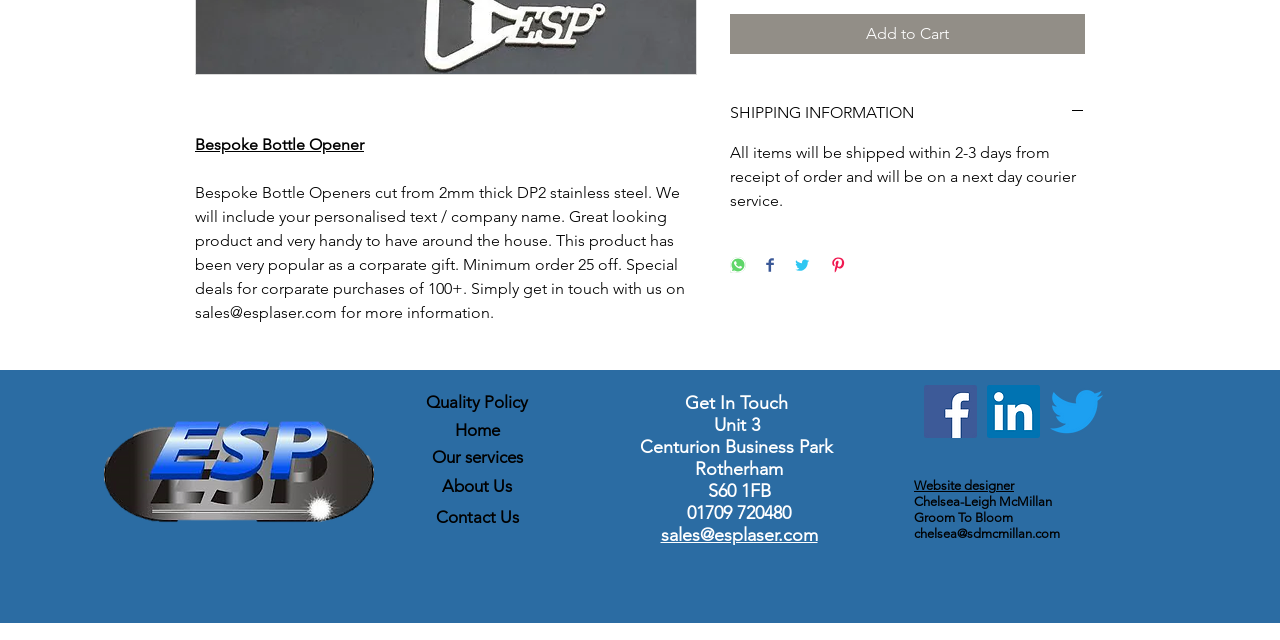Find the bounding box of the web element that fits this description: "aria-label="Twitter"".

[0.82, 0.602, 0.862, 0.685]